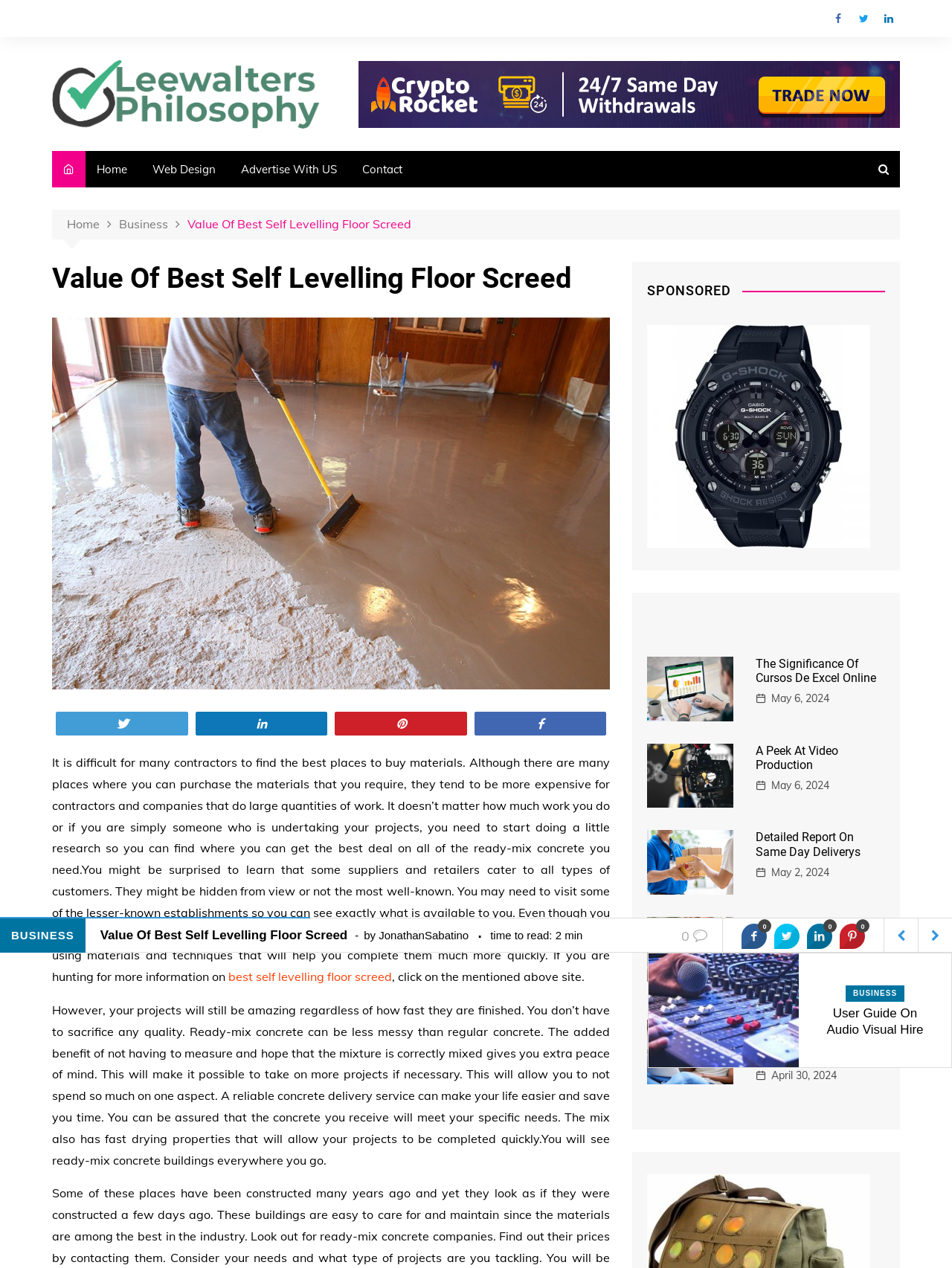Determine the bounding box coordinates for the region that must be clicked to execute the following instruction: "Click on the Facebook link".

[0.869, 0.006, 0.892, 0.023]